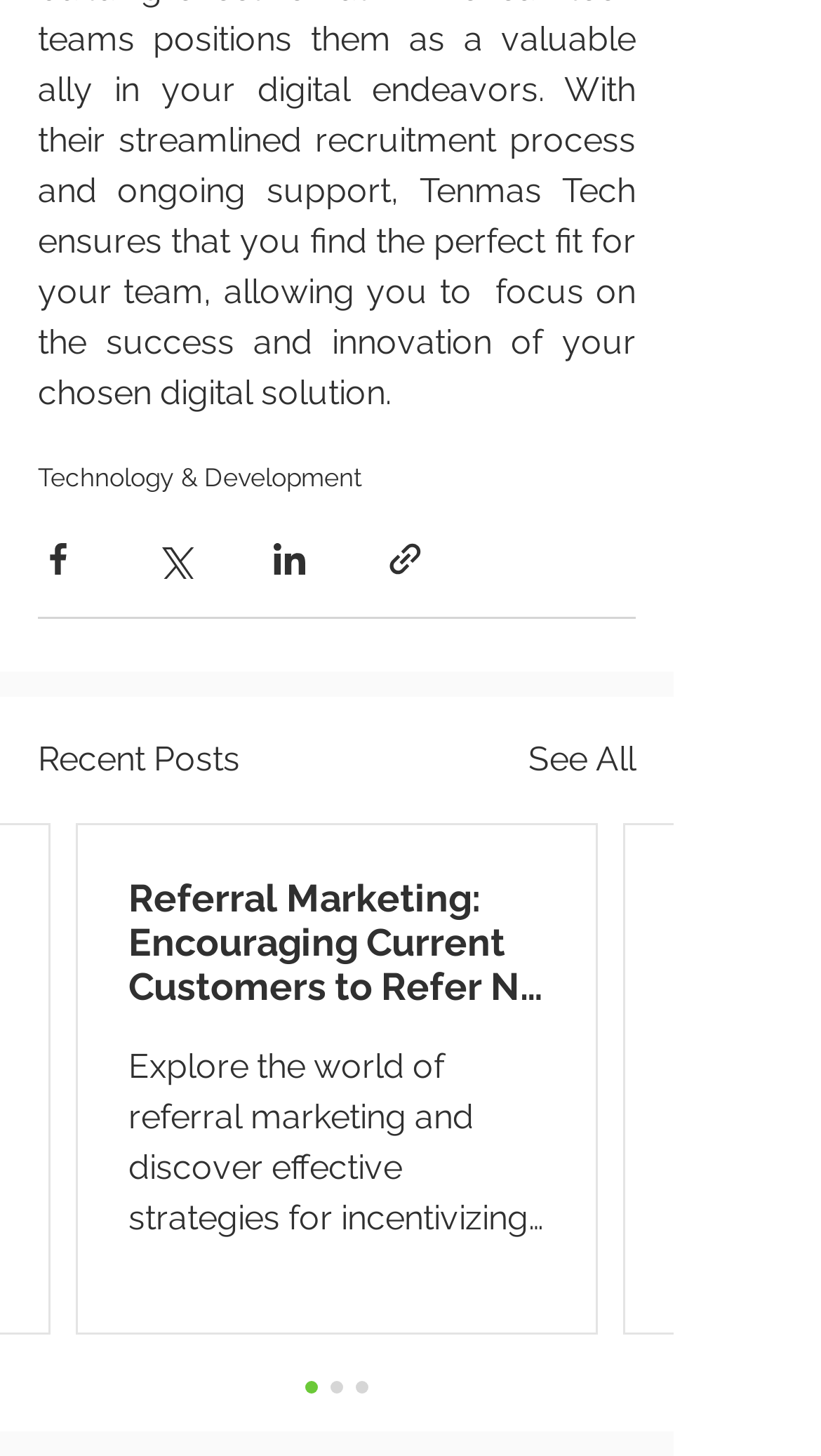Provide the bounding box coordinates of the area you need to click to execute the following instruction: "See all recent posts".

[0.644, 0.504, 0.774, 0.539]